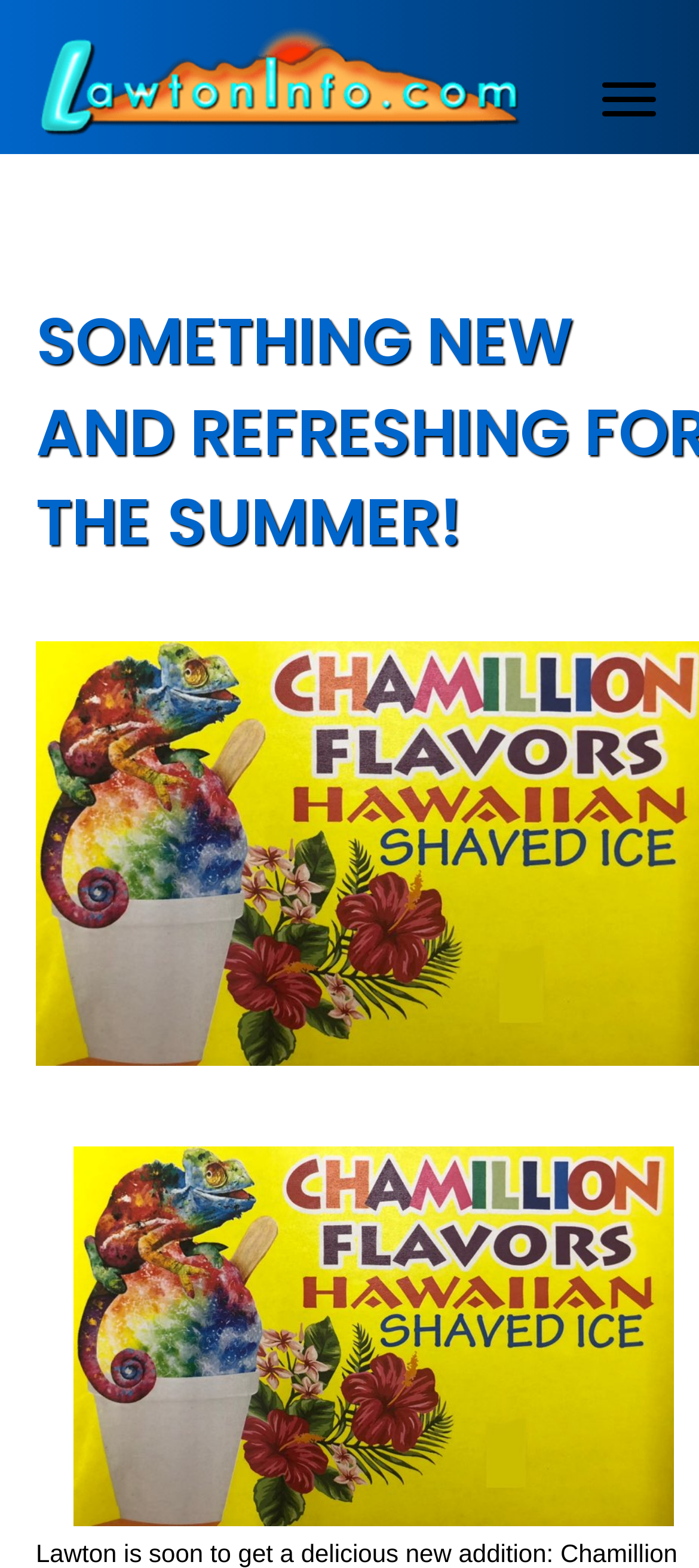Identify and extract the main heading of the webpage.

SOMETHING NEW AND REFRESHING FOR THE SUMMER!